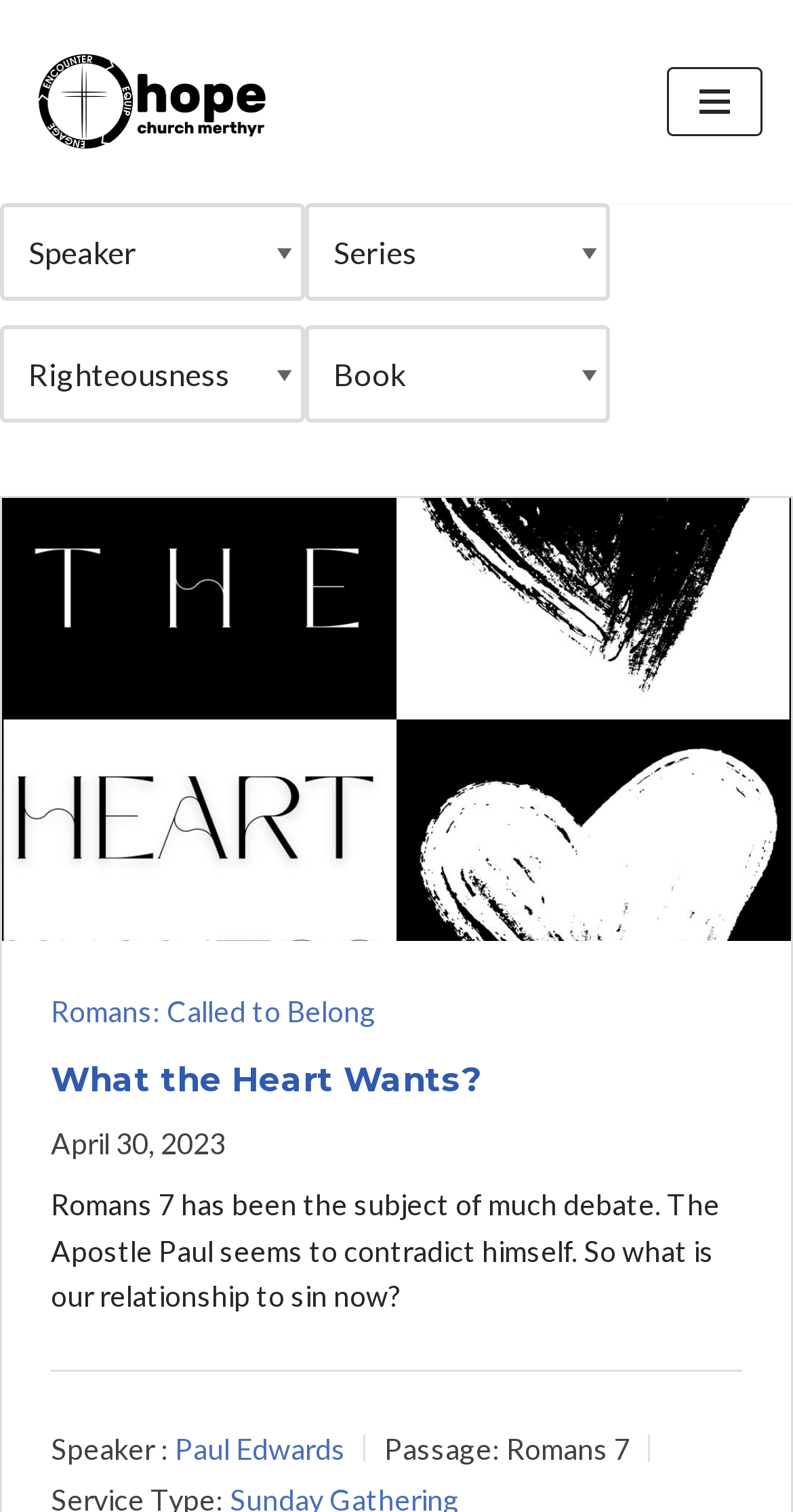How many links are in the webpage?
Answer the question with a single word or phrase, referring to the image.

5